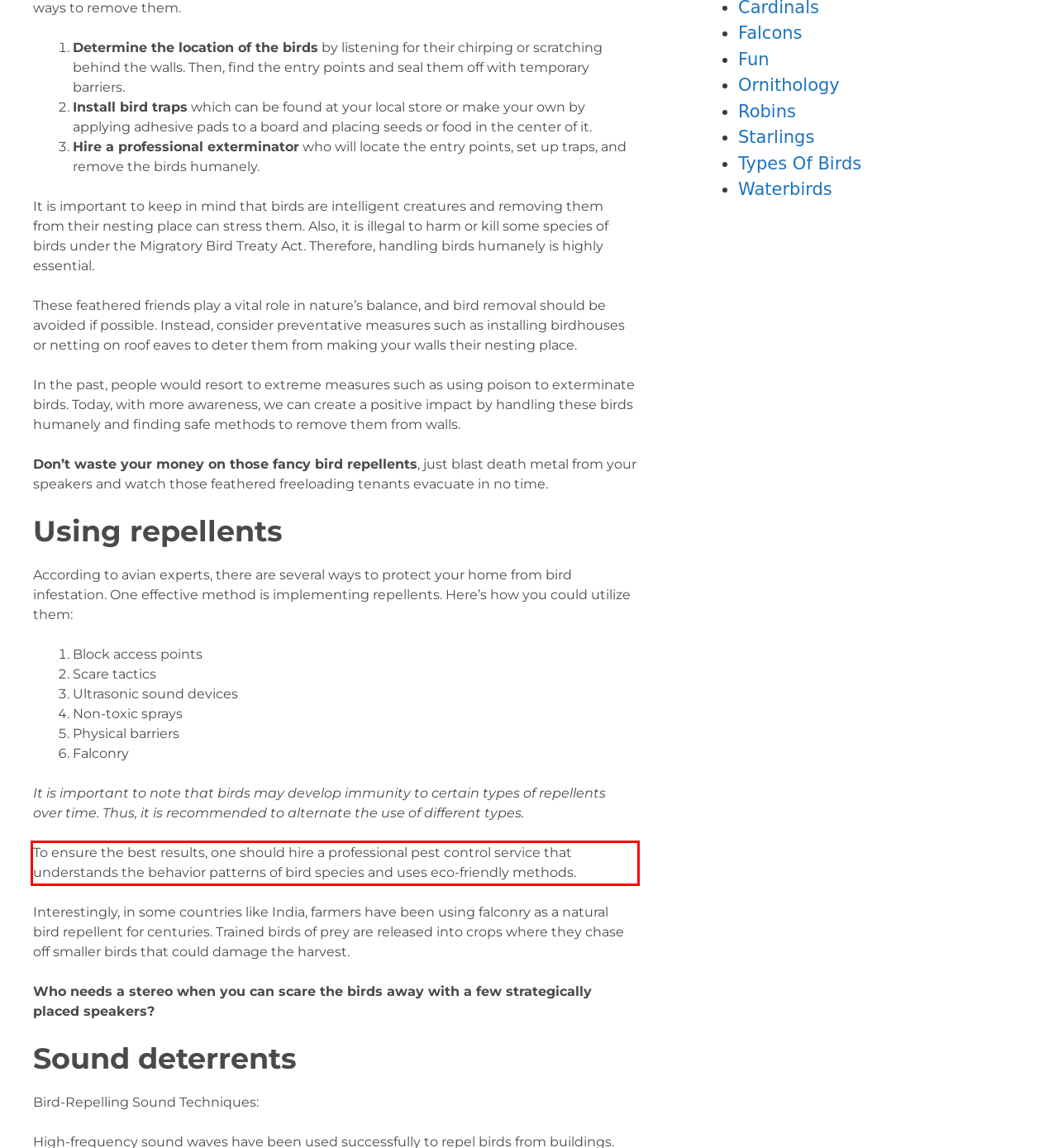Observe the screenshot of the webpage that includes a red rectangle bounding box. Conduct OCR on the content inside this red bounding box and generate the text.

To ensure the best results, one should hire a professional pest control service that understands the behavior patterns of bird species and uses eco-friendly methods.